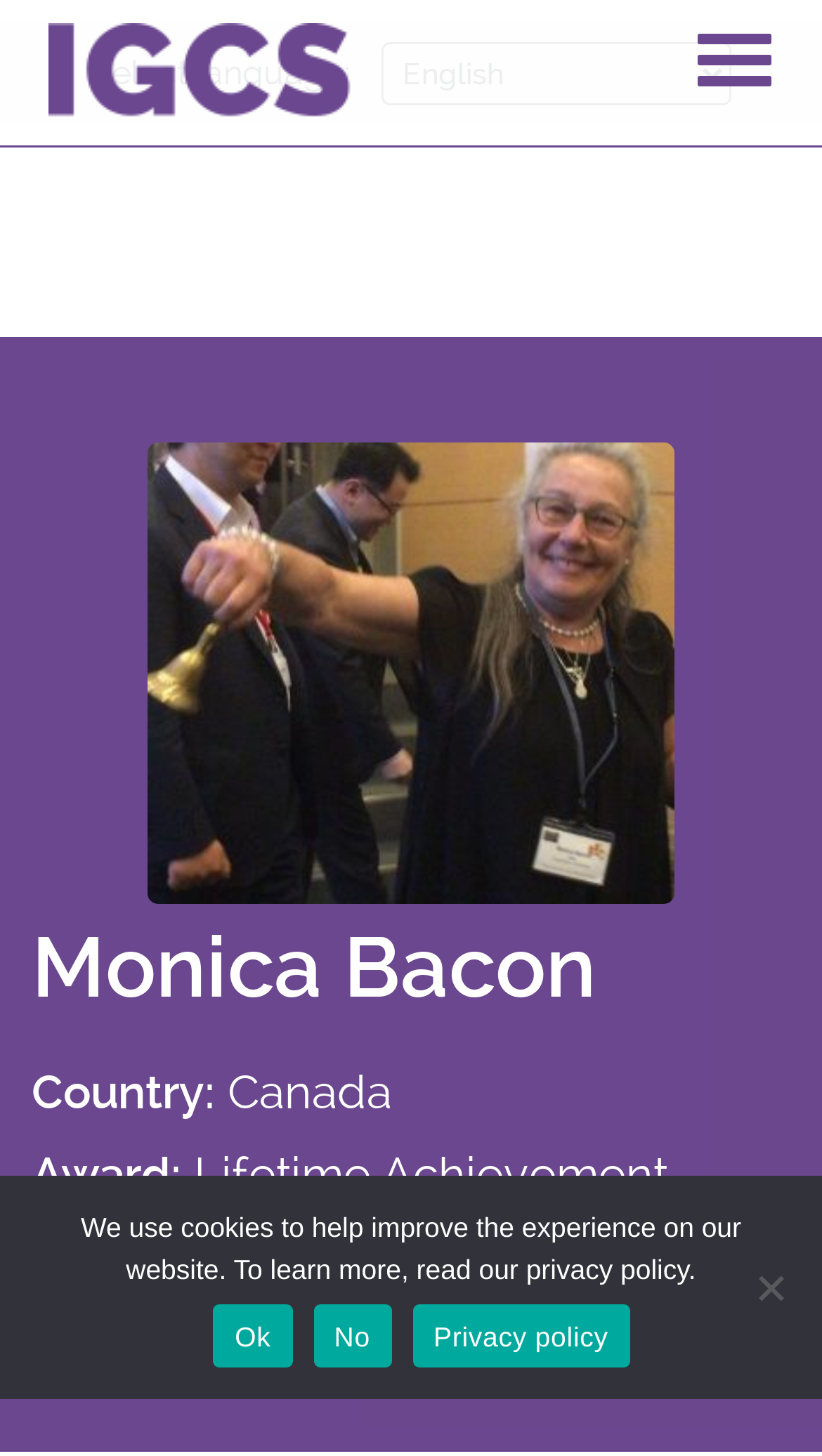What award did Monica Bacon receive?
From the details in the image, answer the question comprehensively.

I found this information by looking at the section that describes Monica Bacon, where it says 'Award: Lifetime Achievement Award'.